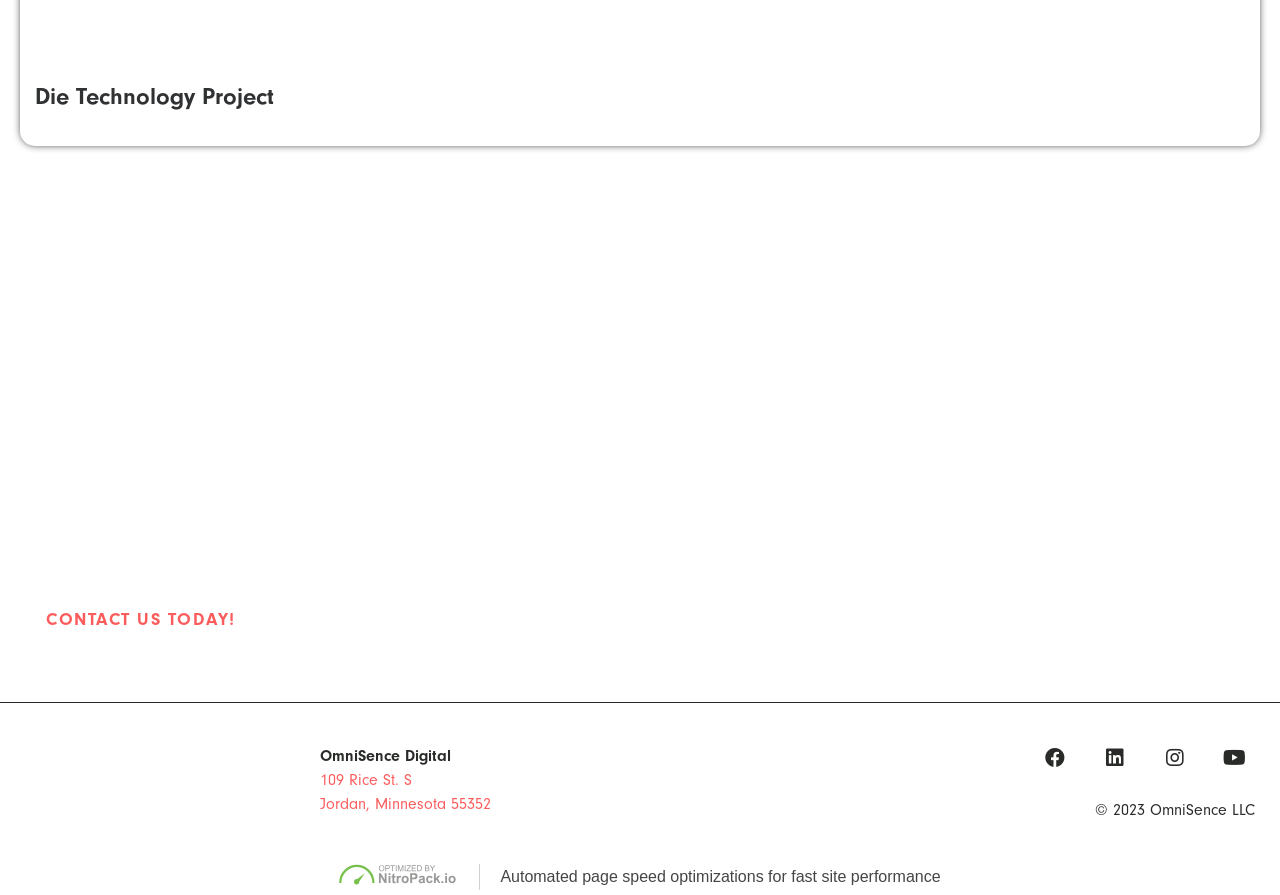Give a one-word or short-phrase answer to the following question: 
What is the address of the company?

109 Rice St. S Jordan, Minnesota 55352